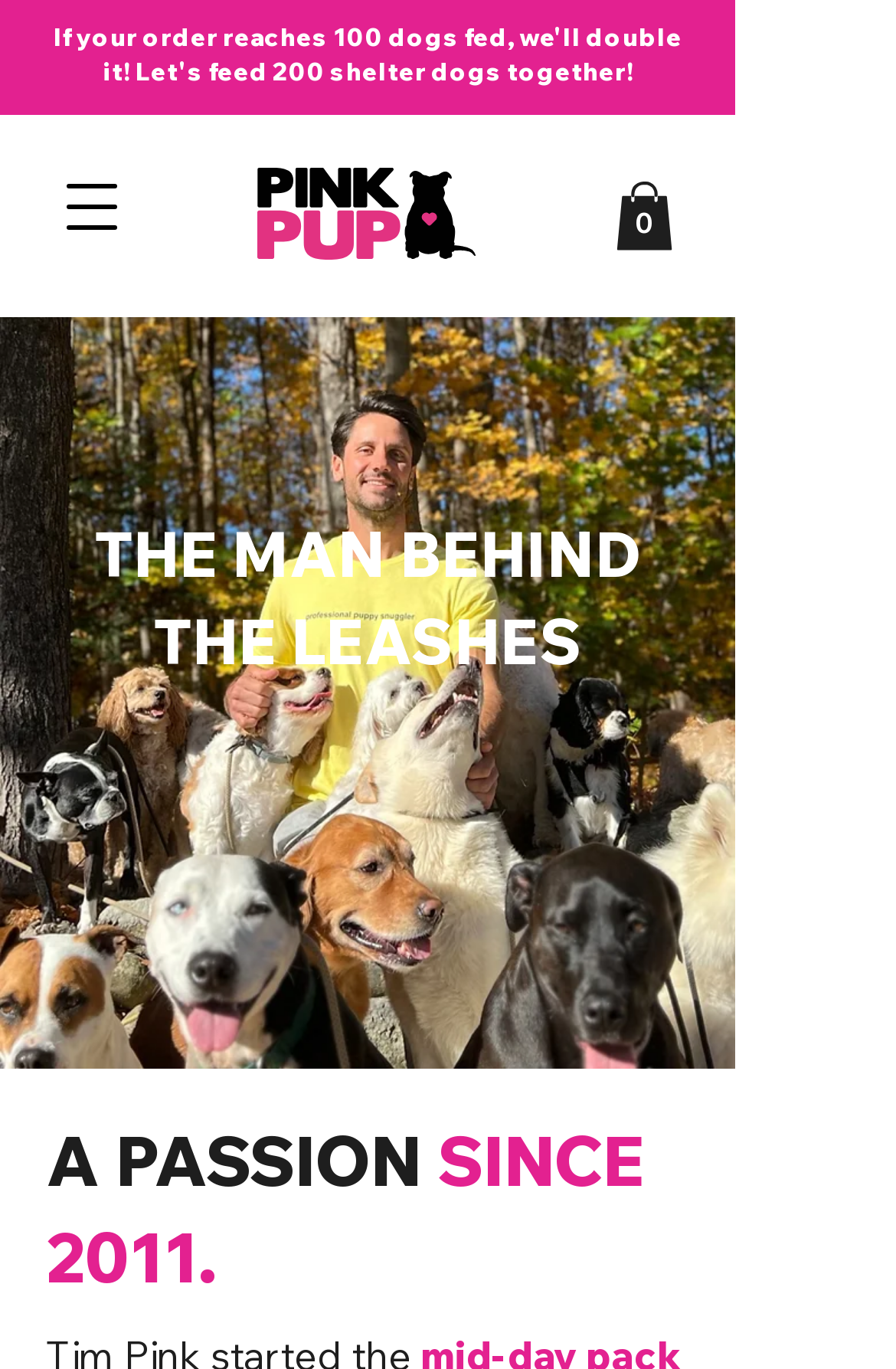Please respond to the question using a single word or phrase:
What is the year when Tim started his passion?

2011